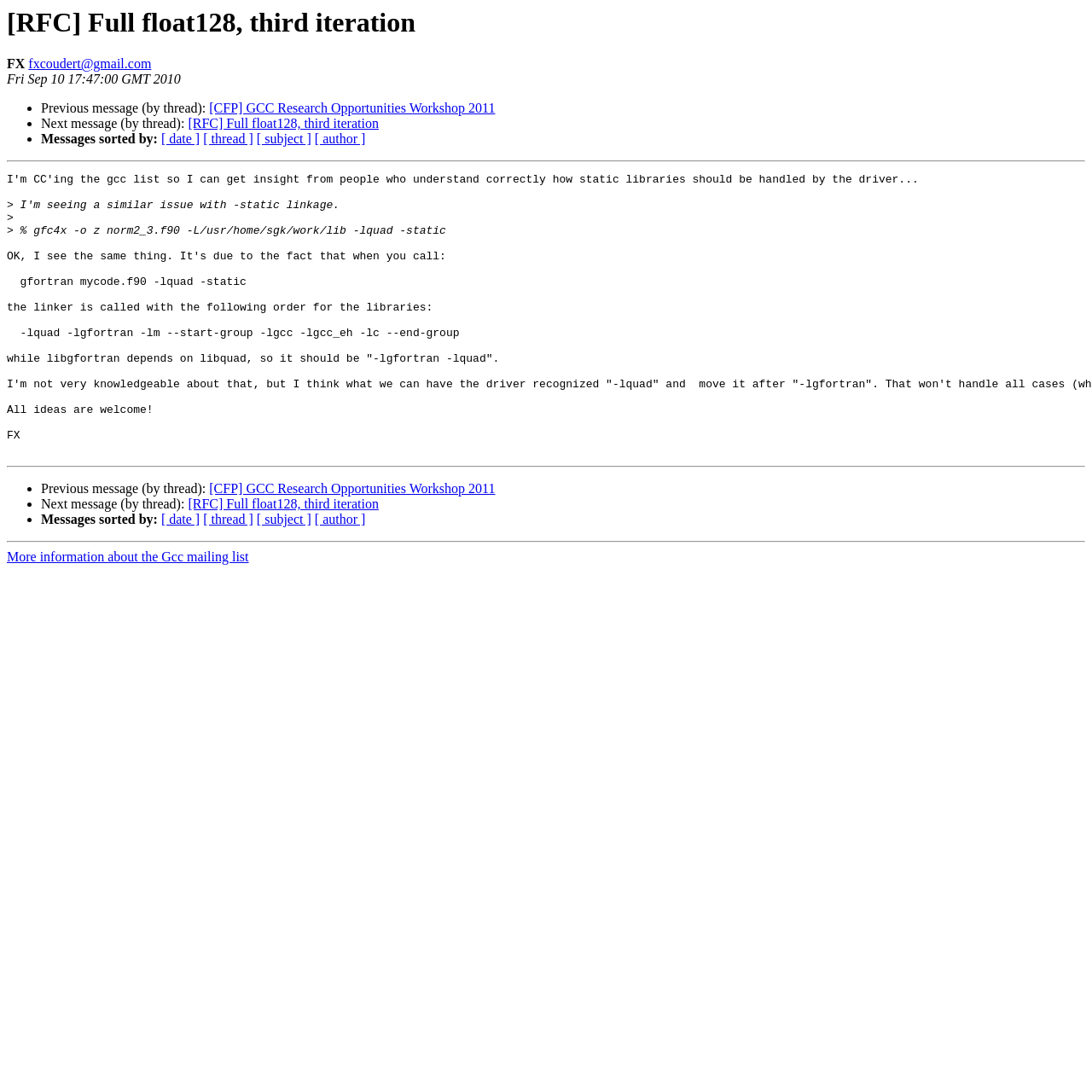What is the sender's email address?
Please answer the question with as much detail as possible using the screenshot.

The sender's email address can be found in the link element with the text 'fxcoudert@gmail.com' which is located below the heading '[RFC] Full float128, third iteration'.